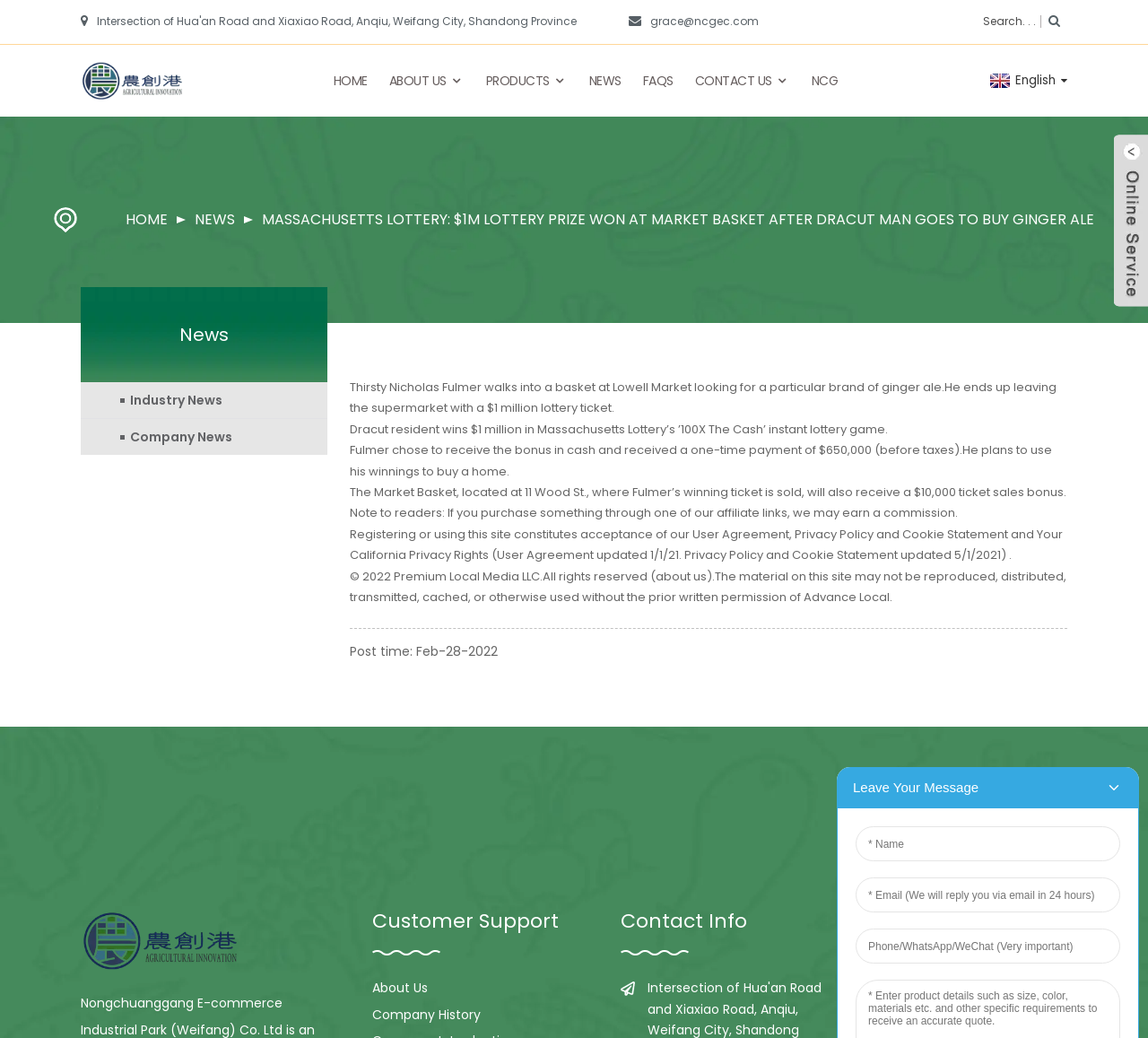Respond with a single word or phrase for the following question: 
What is the location of the Market Basket where the winning ticket was sold?

11 Wood St.